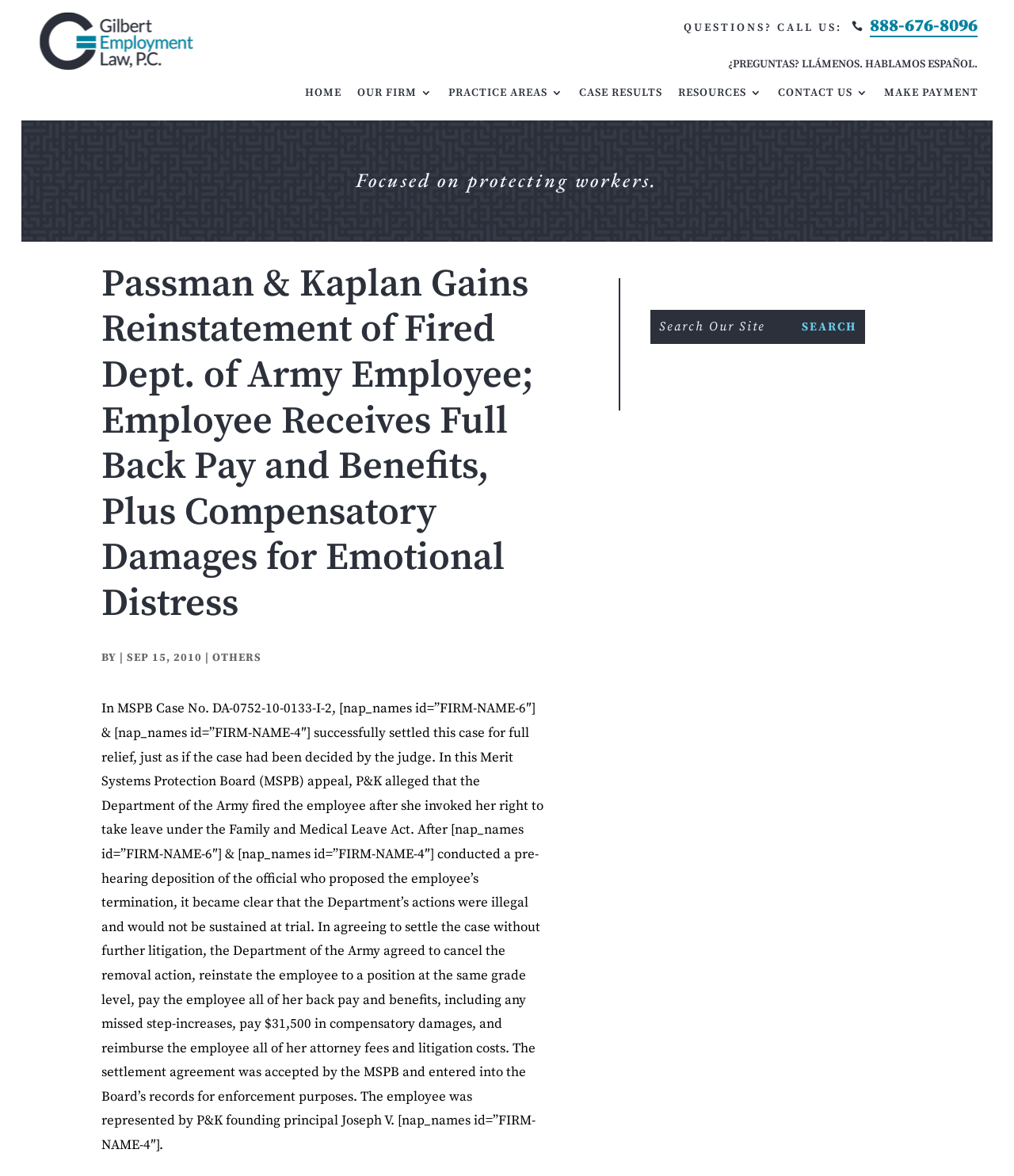Please specify the bounding box coordinates of the clickable section necessary to execute the following command: "Contact us".

[0.767, 0.073, 0.84, 0.085]